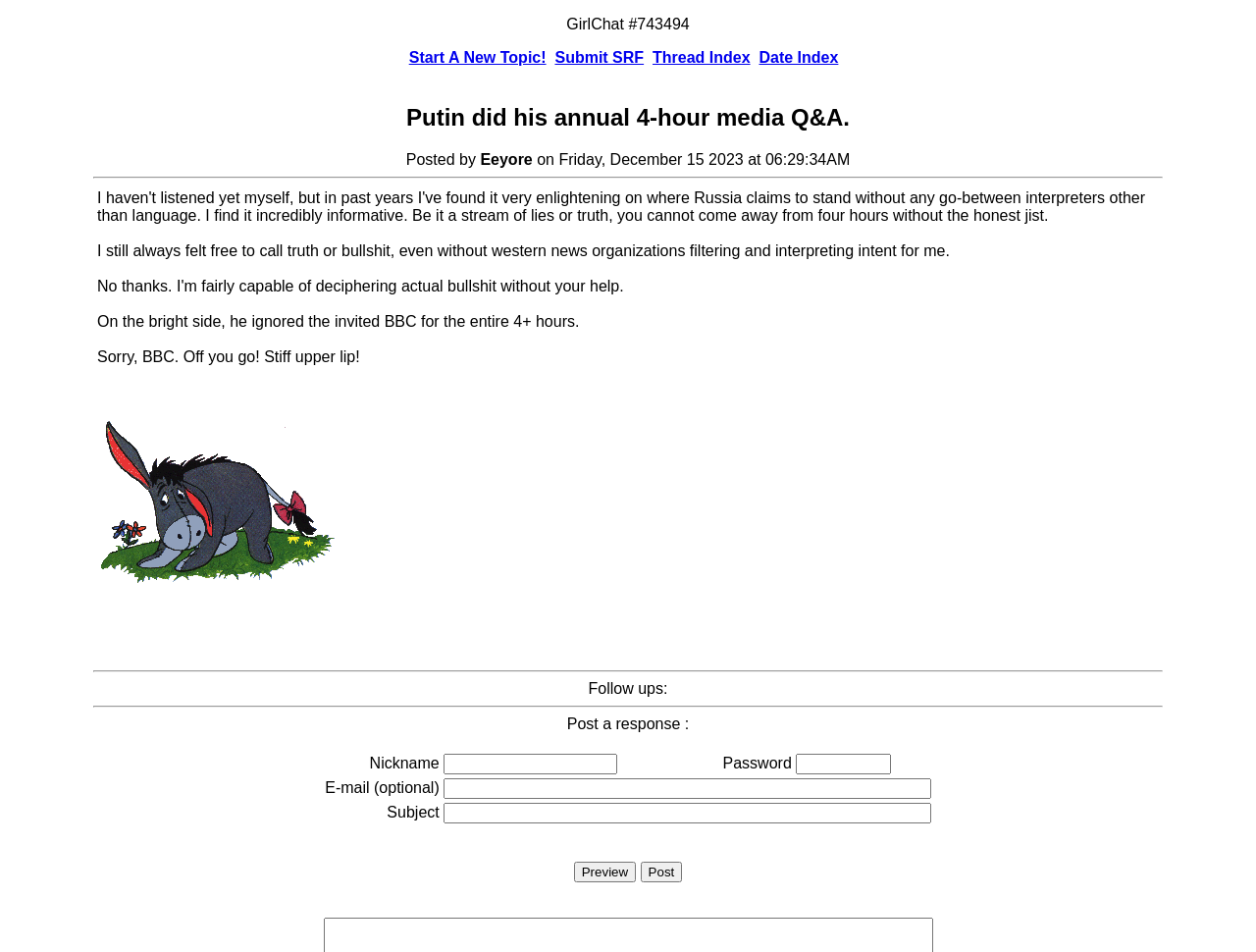Please identify the bounding box coordinates of the element on the webpage that should be clicked to follow this instruction: "Click preview". The bounding box coordinates should be given as four float numbers between 0 and 1, formatted as [left, top, right, bottom].

[0.457, 0.905, 0.506, 0.927]